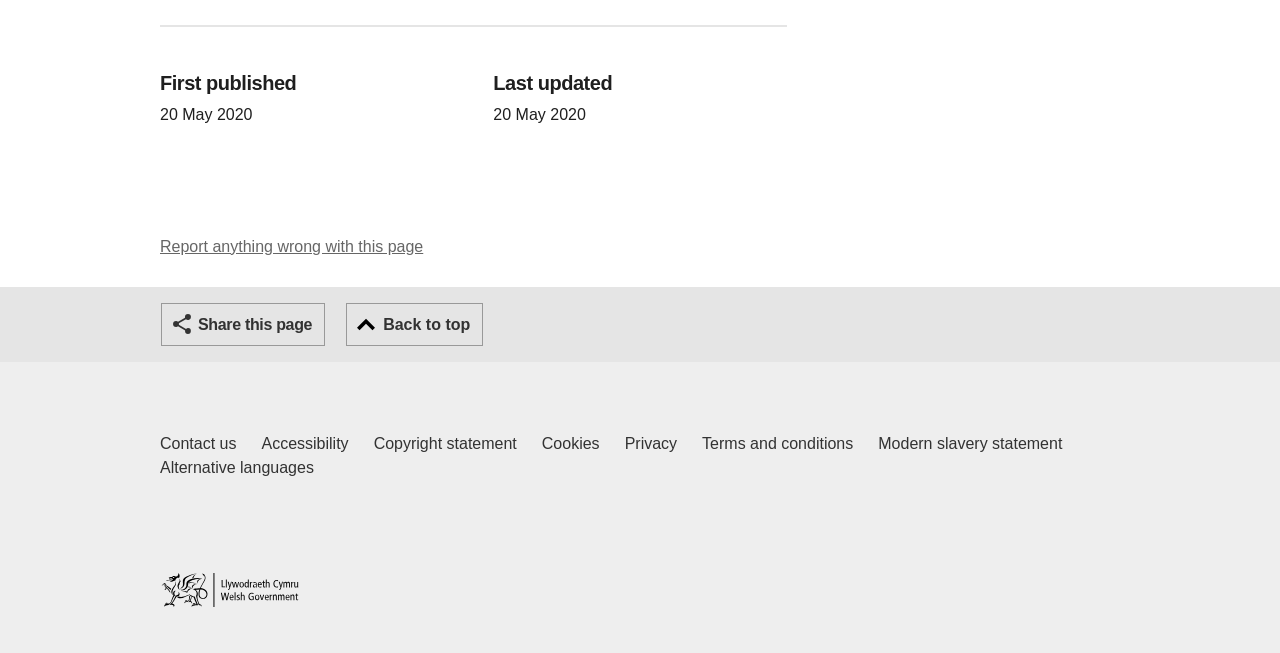Determine the bounding box coordinates of the clickable element necessary to fulfill the instruction: "Contact us". Provide the coordinates as four float numbers within the 0 to 1 range, i.e., [left, top, right, bottom].

[0.125, 0.662, 0.185, 0.699]